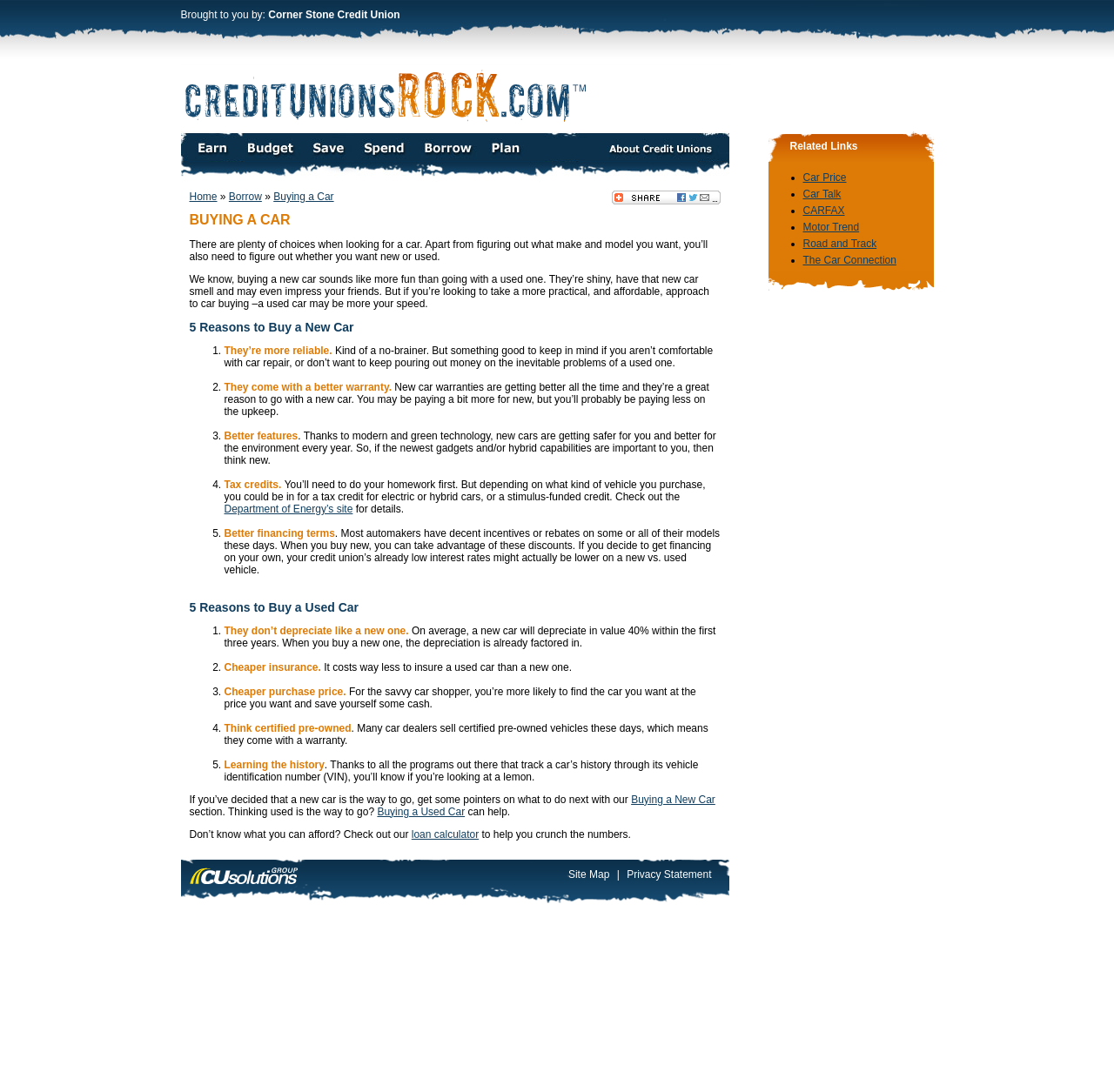Provide the bounding box coordinates of the UI element that matches the description: "Borrow".

[0.205, 0.175, 0.235, 0.186]